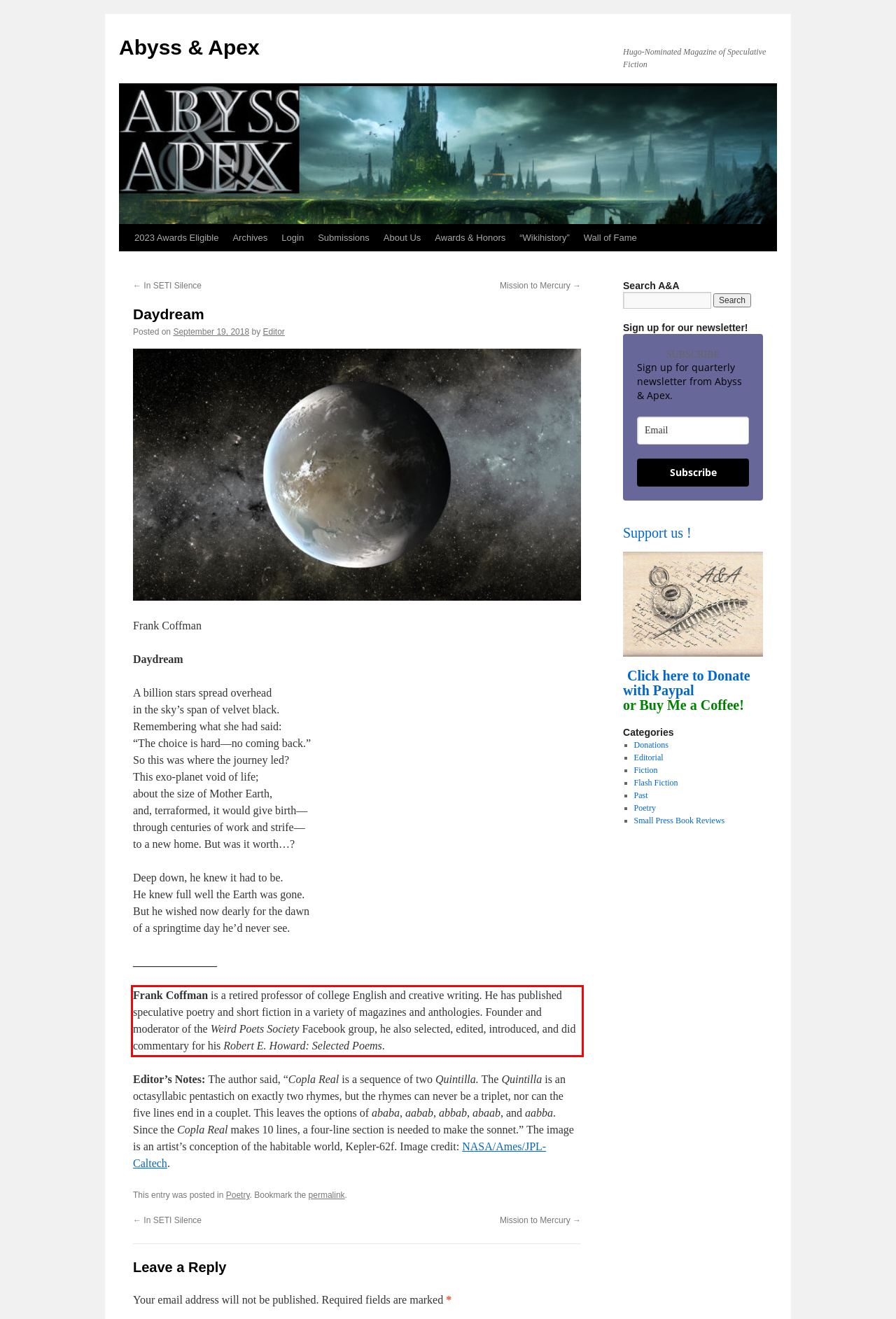Please analyze the screenshot of a webpage and extract the text content within the red bounding box using OCR.

Frank Coffman is a retired professor of college English and creative writing. He has published speculative poetry and short fiction in a variety of magazines and anthologies. Founder and moderator of the Weird Poets Society Facebook group, he also selected, edited, introduced, and did commentary for his Robert E. Howard: Selected Poems.